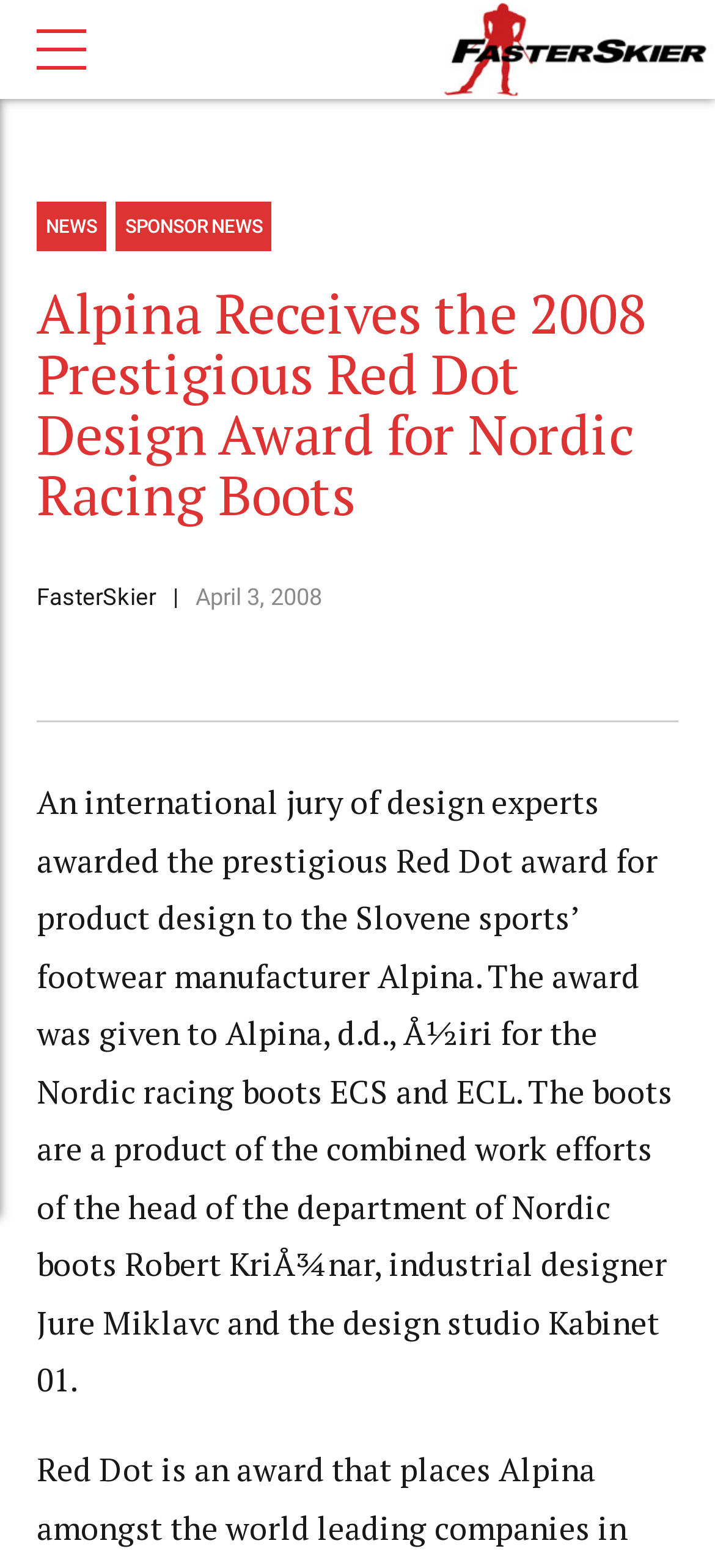Given the content of the image, can you provide a detailed answer to the question?
Who is the head of the department of Nordic boots?

The text mentions that the Nordic racing boots are a product of the combined work efforts of the head of the department of Nordic boots Robert Križnar, industrial designer Jure Miklavc, and the design studio Kabinet 01.